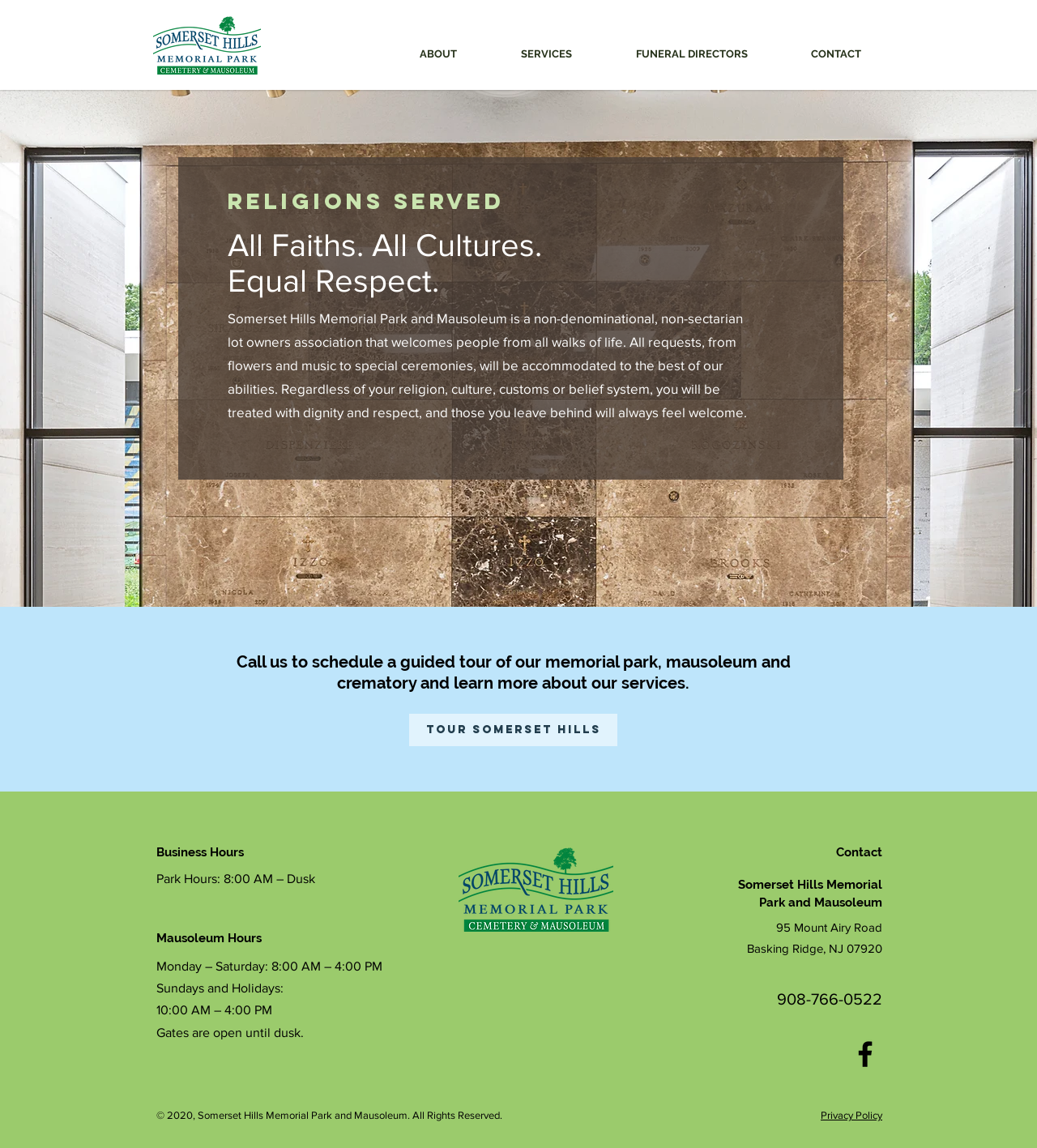Generate an in-depth caption that captures all aspects of the webpage.

The webpage is about Somerset Hills Memorial Park and Mausoleum, a non-denominational and non-sectarian lot owners association that welcomes people from all walks of life. 

At the top of the page, there is a navigation bar with links to "ABOUT", "SERVICES", "FUNERAL DIRECTORS", and "CONTACT". To the left of the navigation bar, there is a logo of Somerset Hills Memorial Park and Mausoleum. 

Below the navigation bar, there is a main section with a heading "RELIGIONS SERVED" and a subheading "All Faiths. All Cultures. Equal Respect." This section also contains a paragraph of text describing the memorial park's non-denominational and non-sectarian nature, and its commitment to treating people with dignity and respect. 

Further down, there is a call-to-action heading "Call us to schedule a guided tour of our memorial park, mausoleum and crematory and learn more about our services" with a link to "TOUR SOMERSET HILLS". 

At the bottom of the page, there is a section with business hours, park hours, and mausoleum hours. There is also a logo of Somerset Hills Memorial Park and Mausoleum, and a section with contact information, including an address, phone number, and links to social media and a privacy policy.